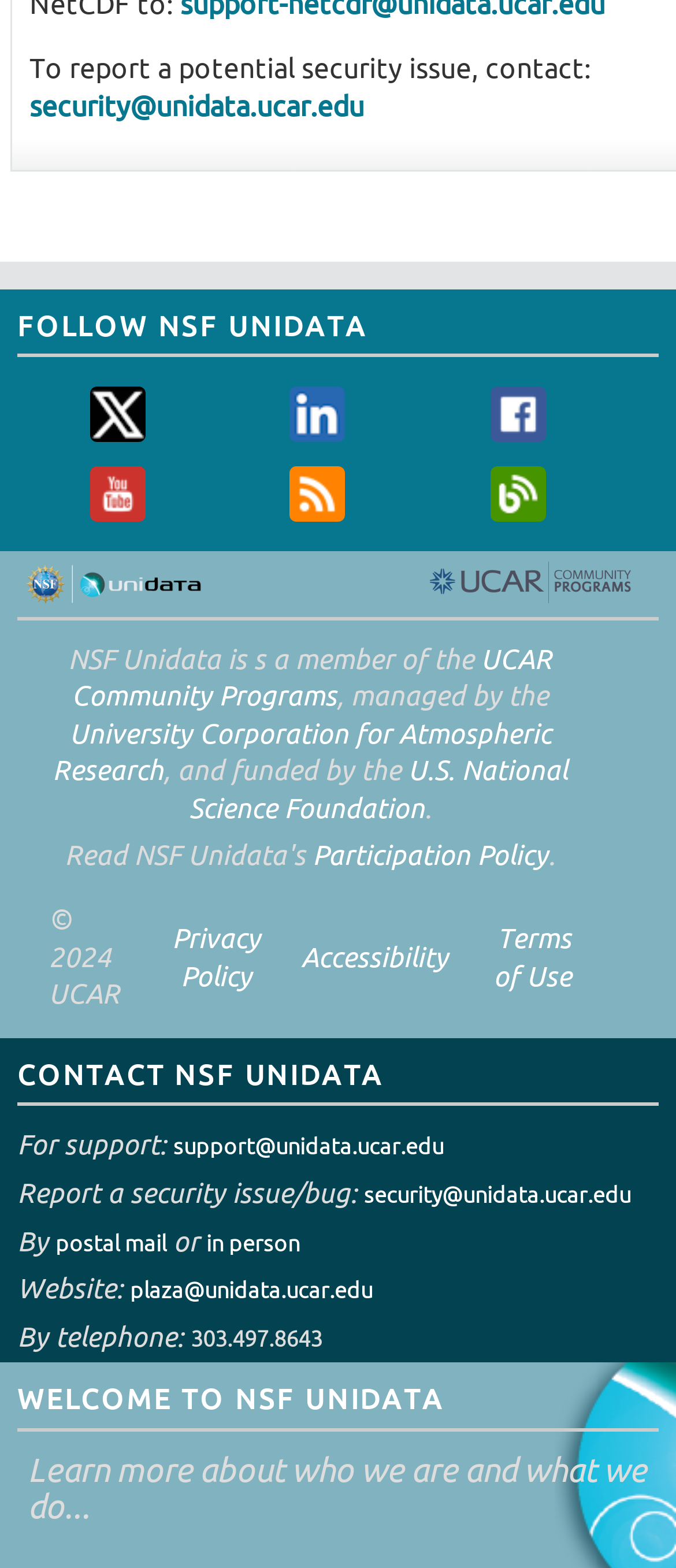From the screenshot, find the bounding box of the UI element matching this description: "University Corporation for Atmospheric Research". Supply the bounding box coordinates in the form [left, top, right, bottom], each a float between 0 and 1.

[0.078, 0.457, 0.815, 0.501]